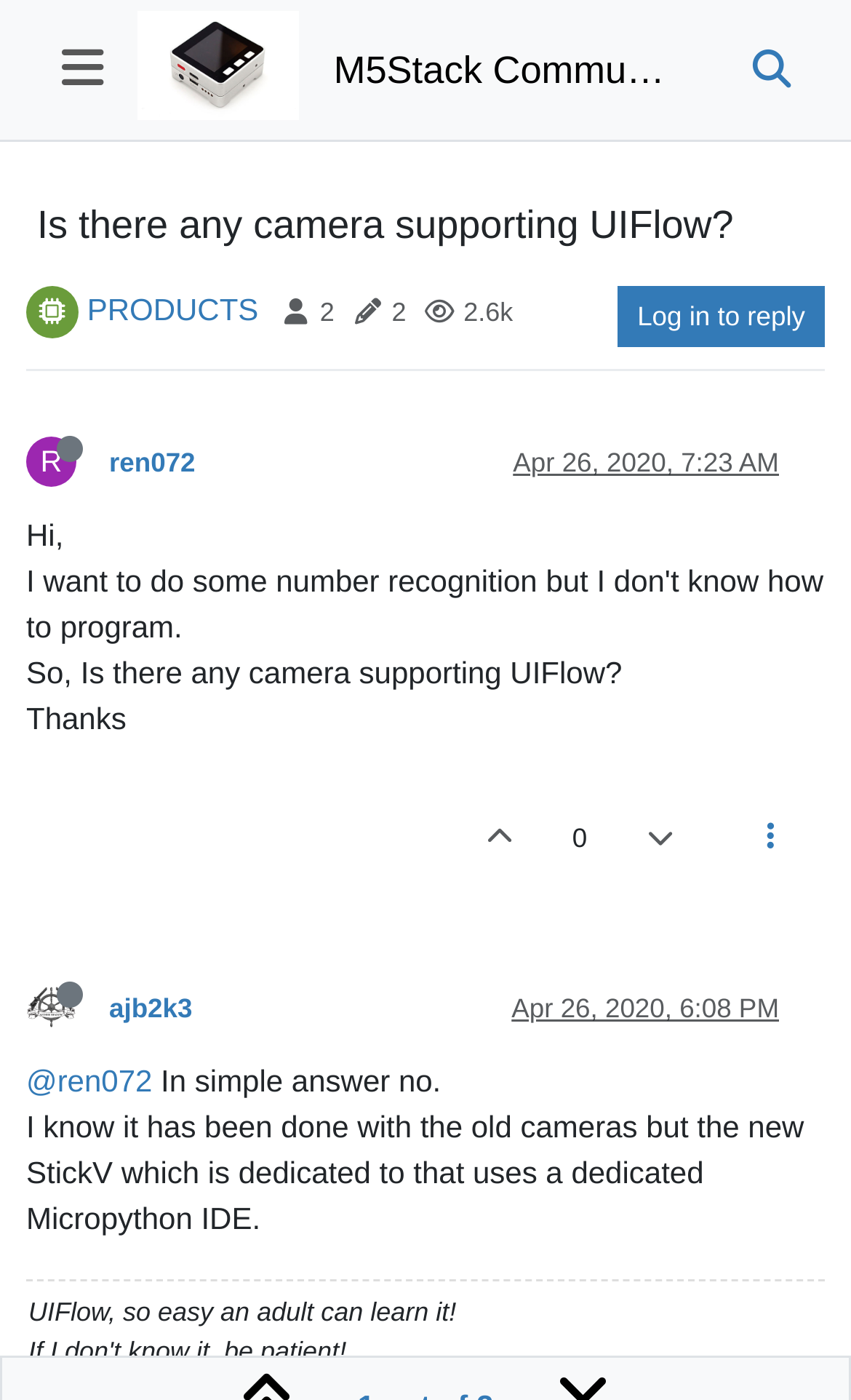Find the bounding box coordinates of the element's region that should be clicked in order to follow the given instruction: "Go to PRODUCTS page". The coordinates should consist of four float numbers between 0 and 1, i.e., [left, top, right, bottom].

[0.102, 0.208, 0.304, 0.233]